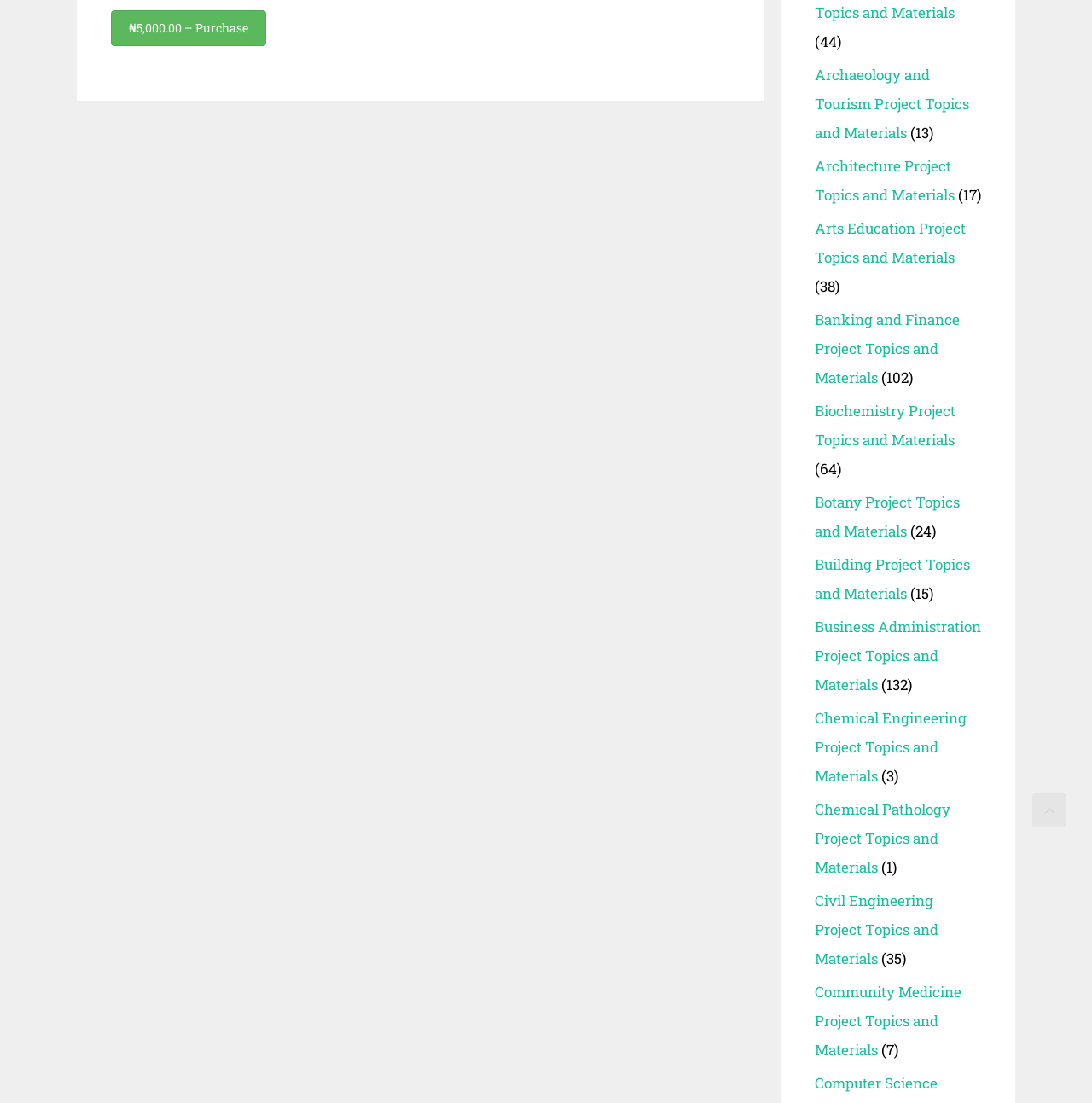What is the purpose of the button at the bottom of the page?
Refer to the image and provide a one-word or short phrase answer.

Scroll back to top